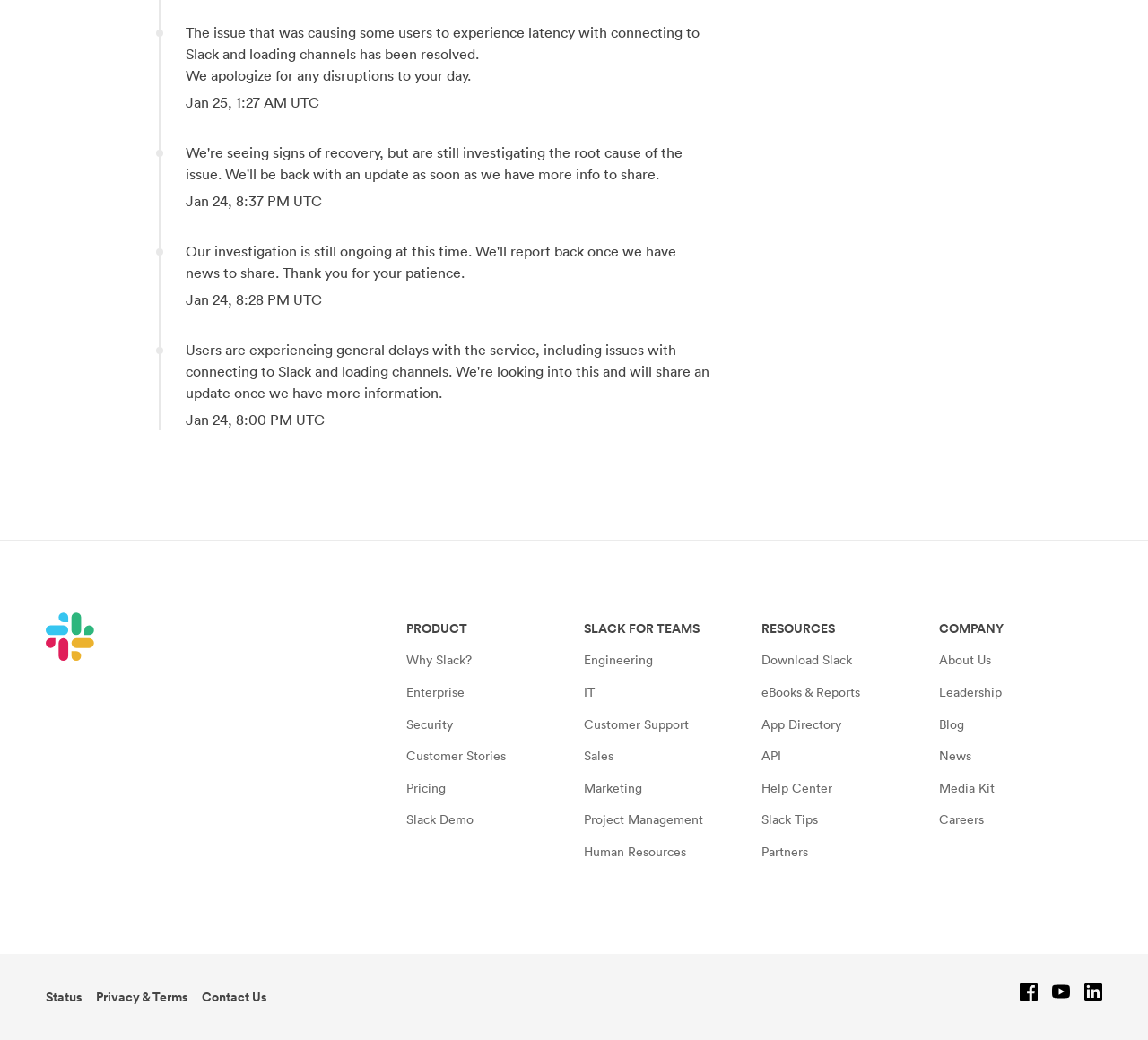From the webpage screenshot, predict the bounding box coordinates (top-left x, top-left y, bottom-right x, bottom-right y) for the UI element described here: Privacy & Terms

[0.084, 0.95, 0.163, 0.967]